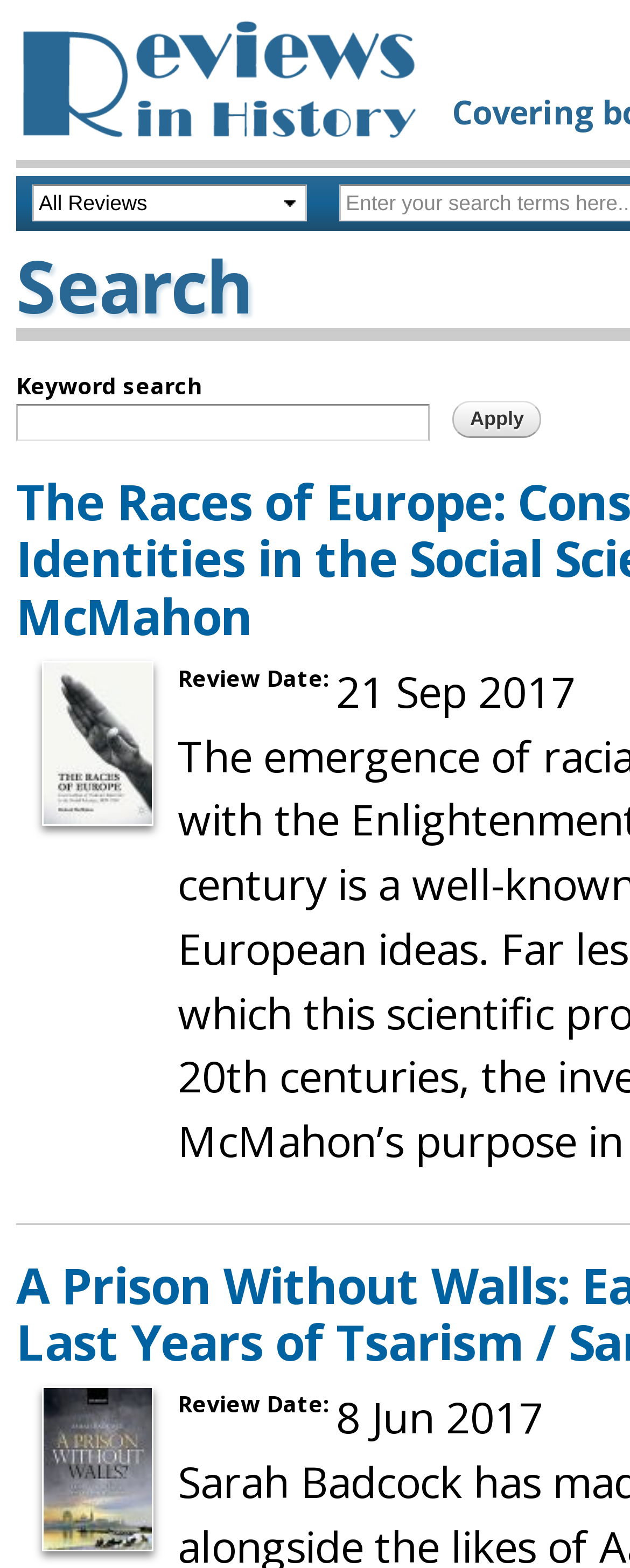Determine the bounding box coordinates of the UI element described by: "name="query"".

[0.026, 0.258, 0.682, 0.282]